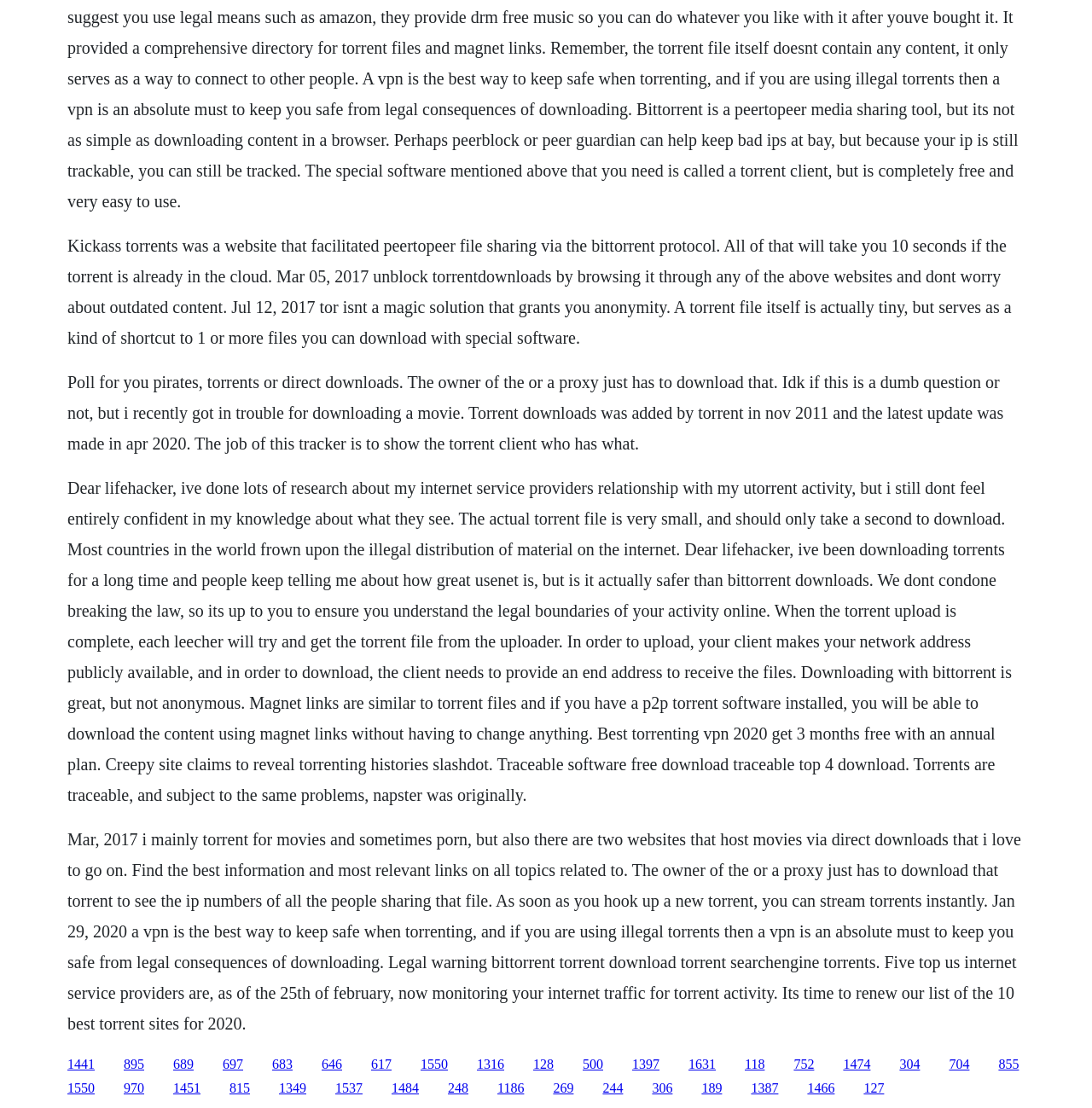Why is a VPN recommended for torrenting?
Please provide an in-depth and detailed response to the question.

The StaticText element with ID 124 mentions that 'a vpn is the best way to keep safe when torrenting, and if you are using illegal torrents then a vpn is an absolute must to keep you safe from legal consequences of downloading.' This suggests that using a VPN (Virtual Private Network) is recommended when torrenting to protect users from potential legal consequences.